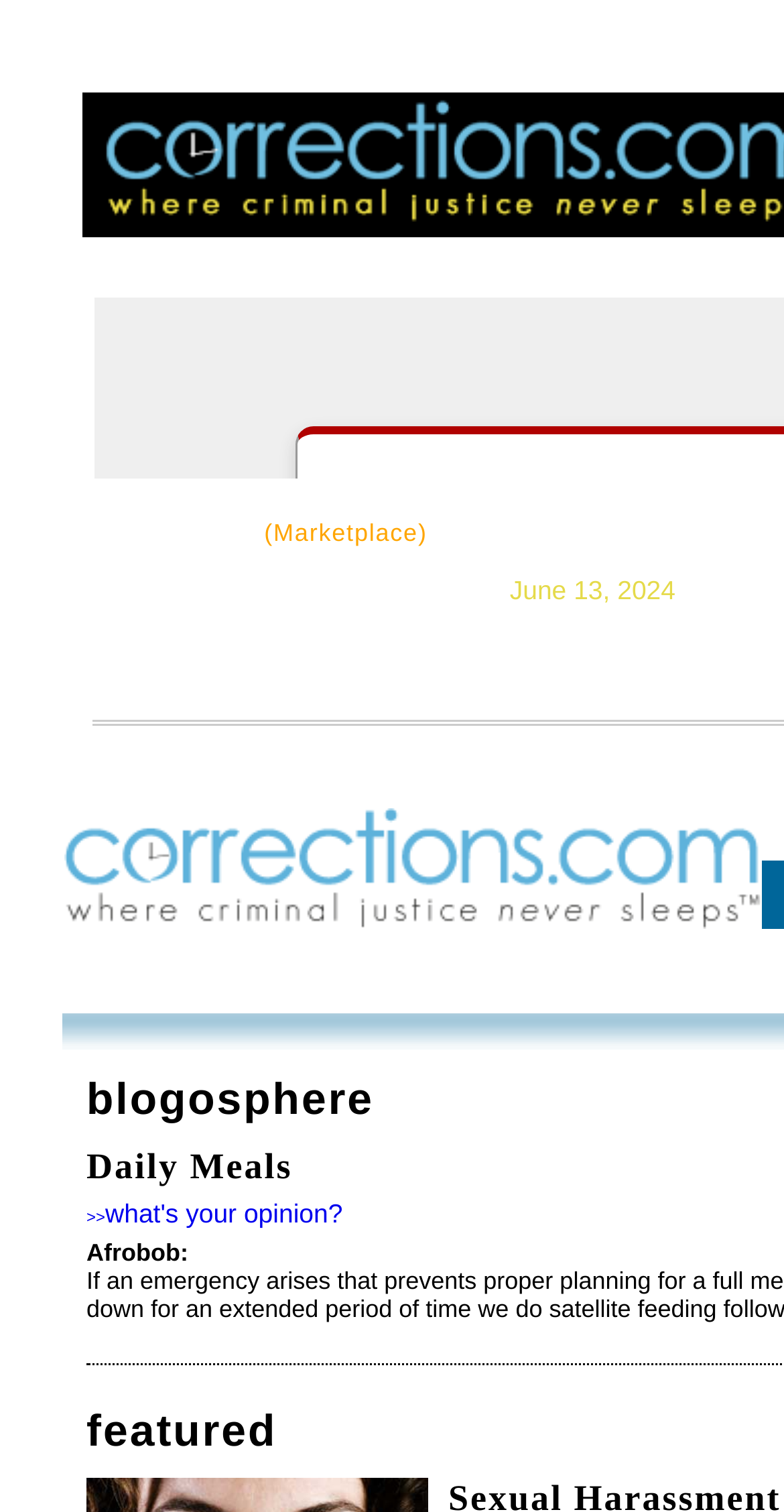What is the text preceding 'what's your opinion?'?
Look at the screenshot and respond with one word or a short phrase.

Afrobob: